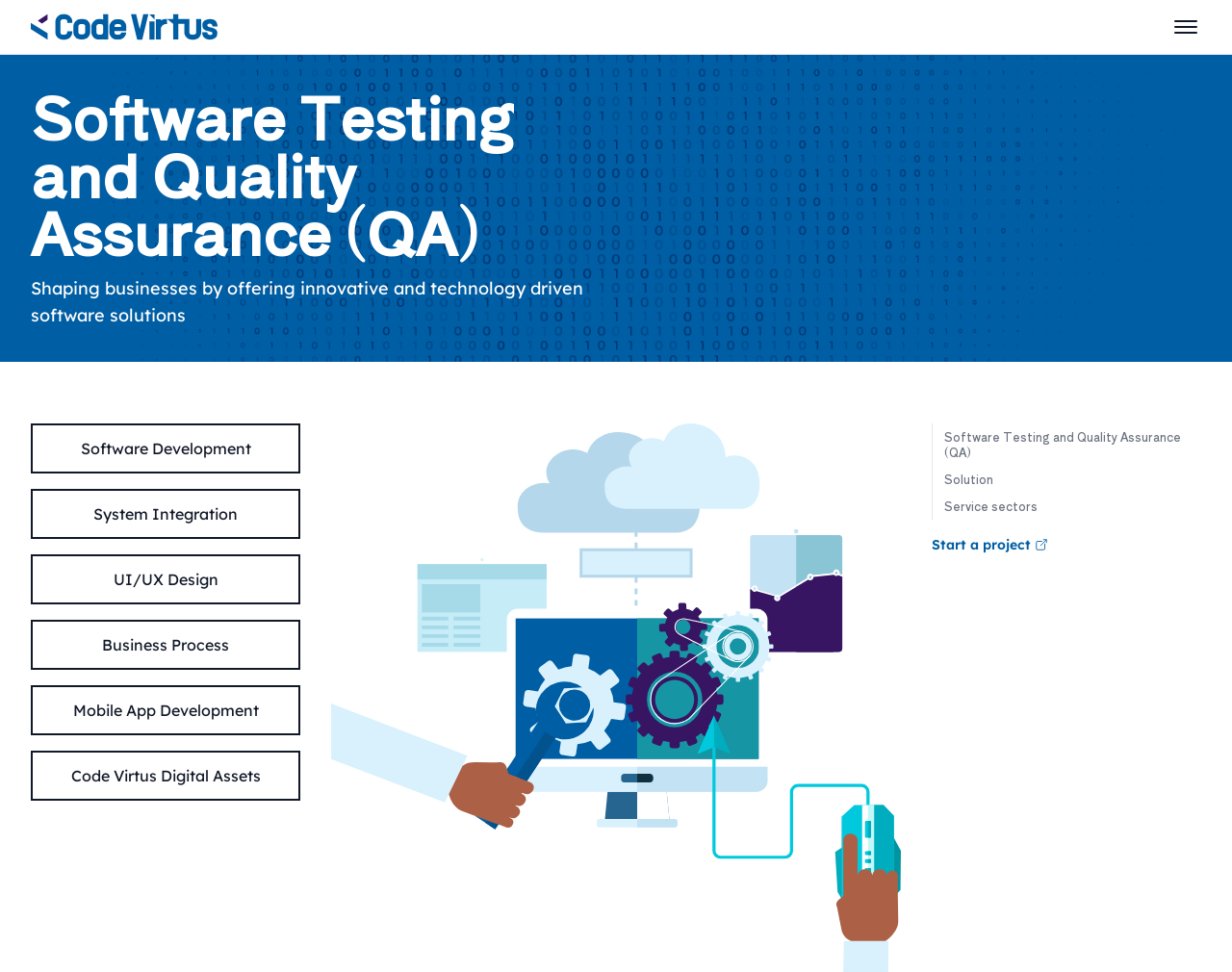What services are offered?
Answer the question with just one word or phrase using the image.

Software Development, System Integration, etc.